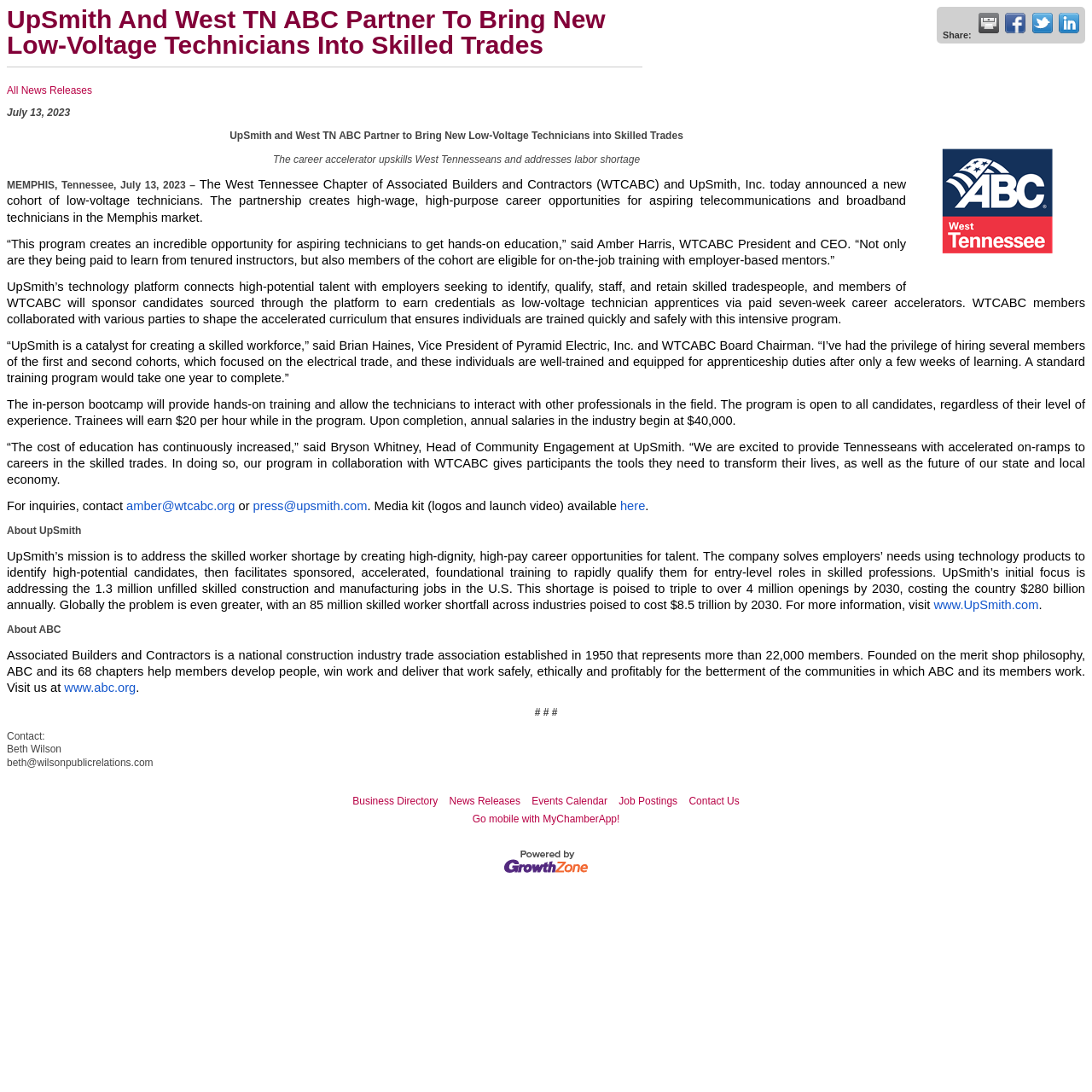Locate the bounding box coordinates of the clickable area needed to fulfill the instruction: "View all news releases".

[0.006, 0.077, 0.084, 0.088]